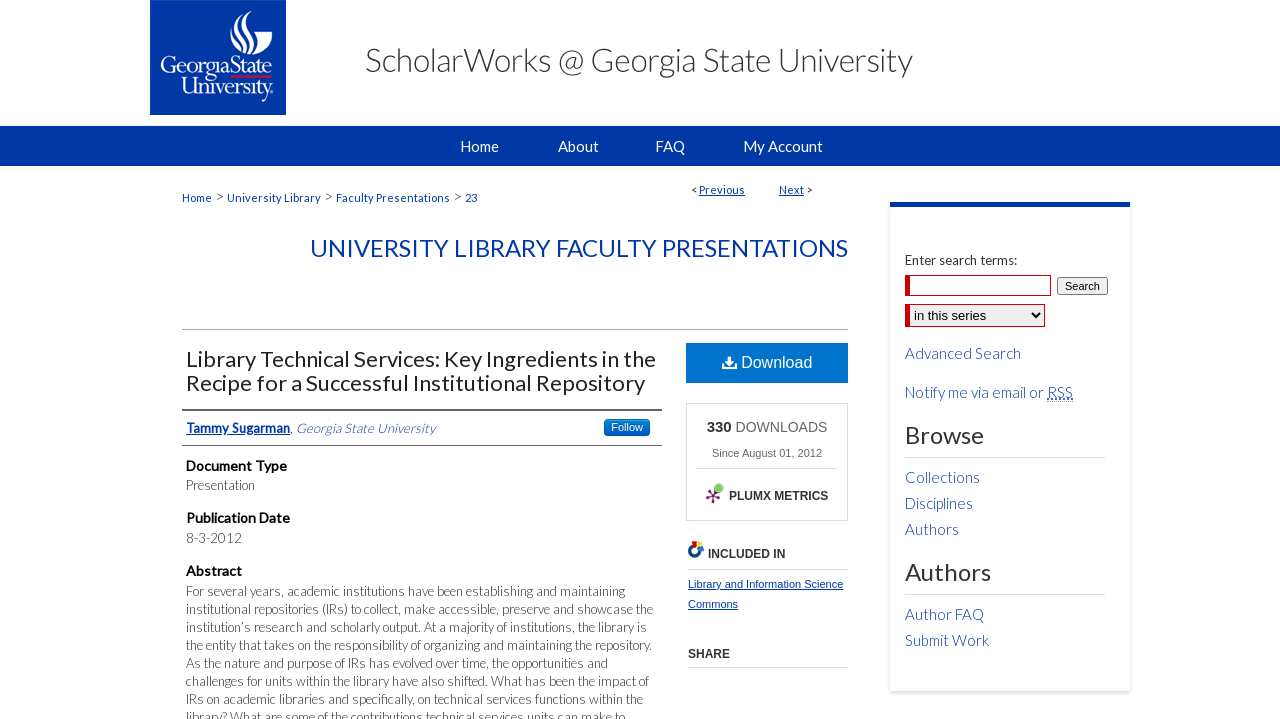Locate the bounding box coordinates of the region to be clicked to comply with the following instruction: "View PLUMX METRICS". The coordinates must be four float numbers between 0 and 1, in the form [left, top, right, bottom].

[0.545, 0.665, 0.653, 0.72]